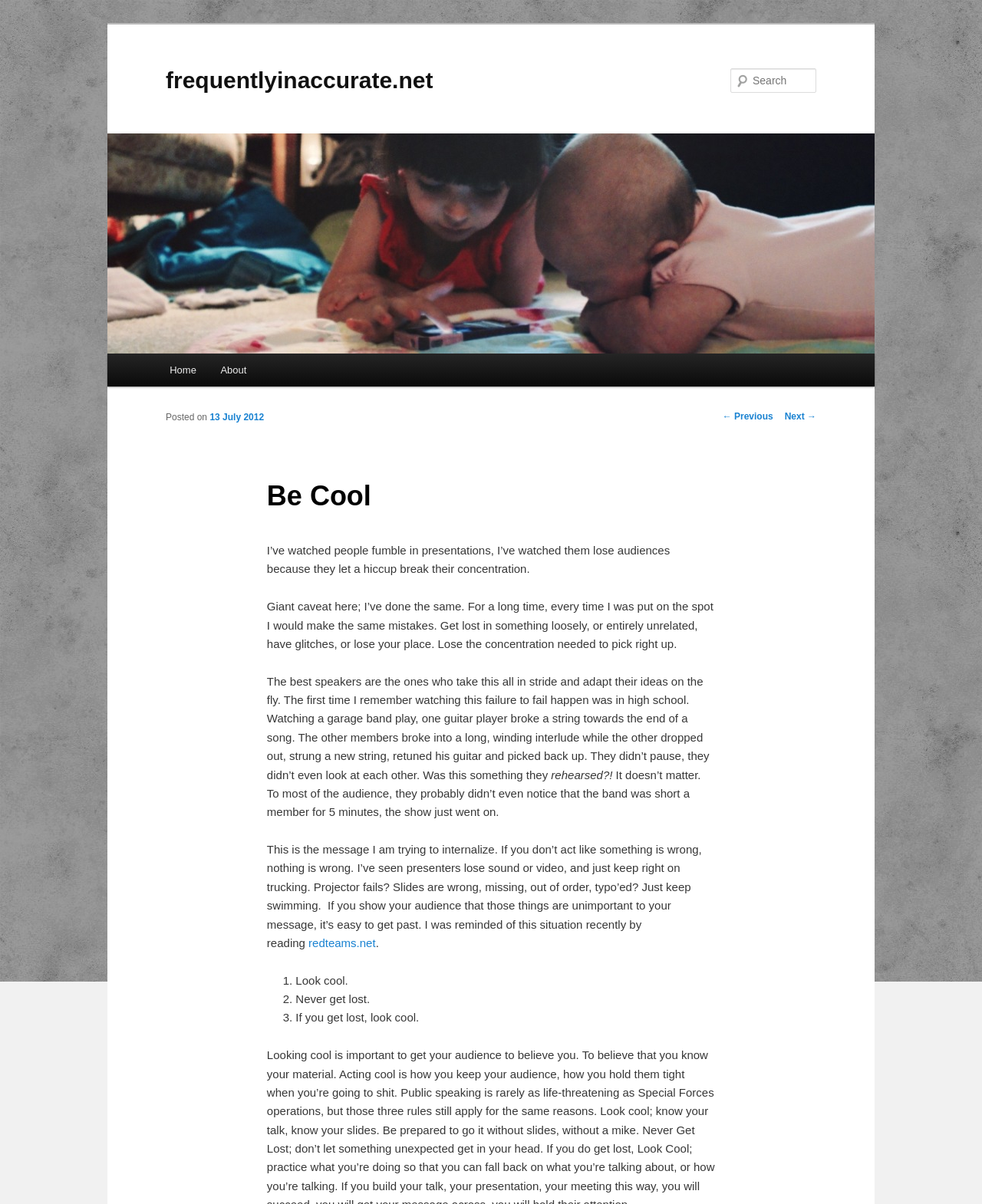Find the bounding box coordinates of the area to click in order to follow the instruction: "Search for something".

[0.744, 0.057, 0.831, 0.077]